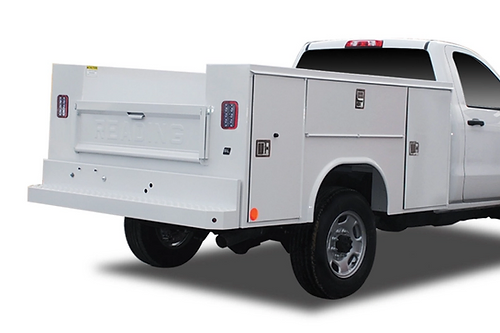Provide a comprehensive description of the image.

The image showcases a **Reading Service Body SL 108"**, a rugged and practical truck body designed for utility and performance. This model features a robust construction primarily made from A60 galvannealed steel, which is complemented by an E-coat primer and a durable powder coat finish, ensuring longevity and resistance to rust and corrosion. 

In the image, the truck body has a sleek white exterior, highlighted by functional compartment doors equipped with stainless steel bolt-on hinges, providing easy access to tools and equipment. The design includes a substantial rear bumper, enhancing both the truck's functionality and safety. Notable features of the SL 108" include heavy-duty compartment doors and an advanced Dual-Pro® seal system, emphasizing its reliability for demanding tasks.

This service body represents an economical solution without sacrificing quality, making it a preferred choice for professionals in various industries looking for dependable, high-performance equipment.